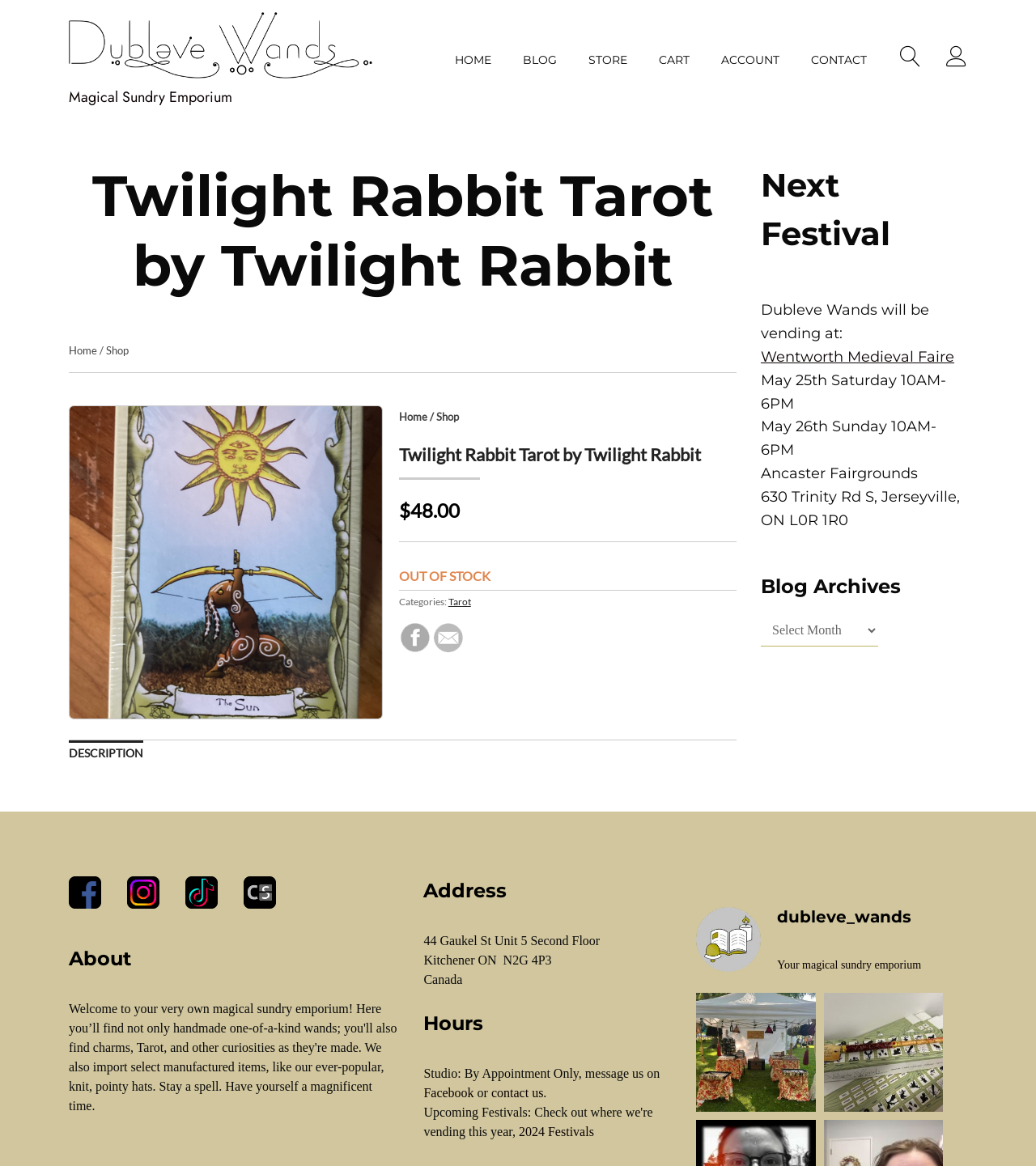Please identify the bounding box coordinates of the region to click in order to complete the task: "View the 'Twilight Rabbit Tarot by Twilight Rabbit' image". The coordinates must be four float numbers between 0 and 1, specified as [left, top, right, bottom].

[0.067, 0.349, 0.369, 0.616]